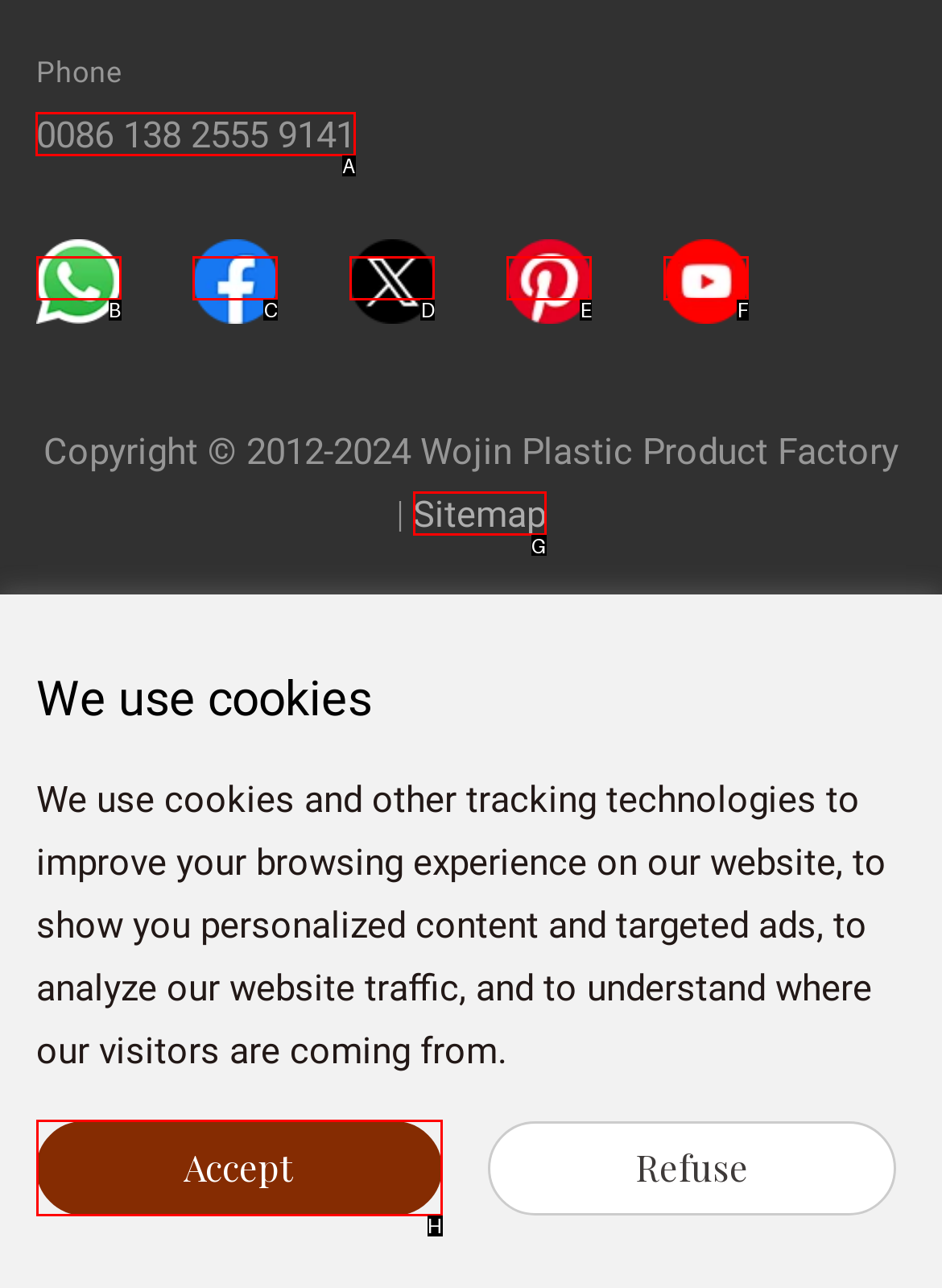To complete the instruction: Call the phone number, which HTML element should be clicked?
Respond with the option's letter from the provided choices.

A